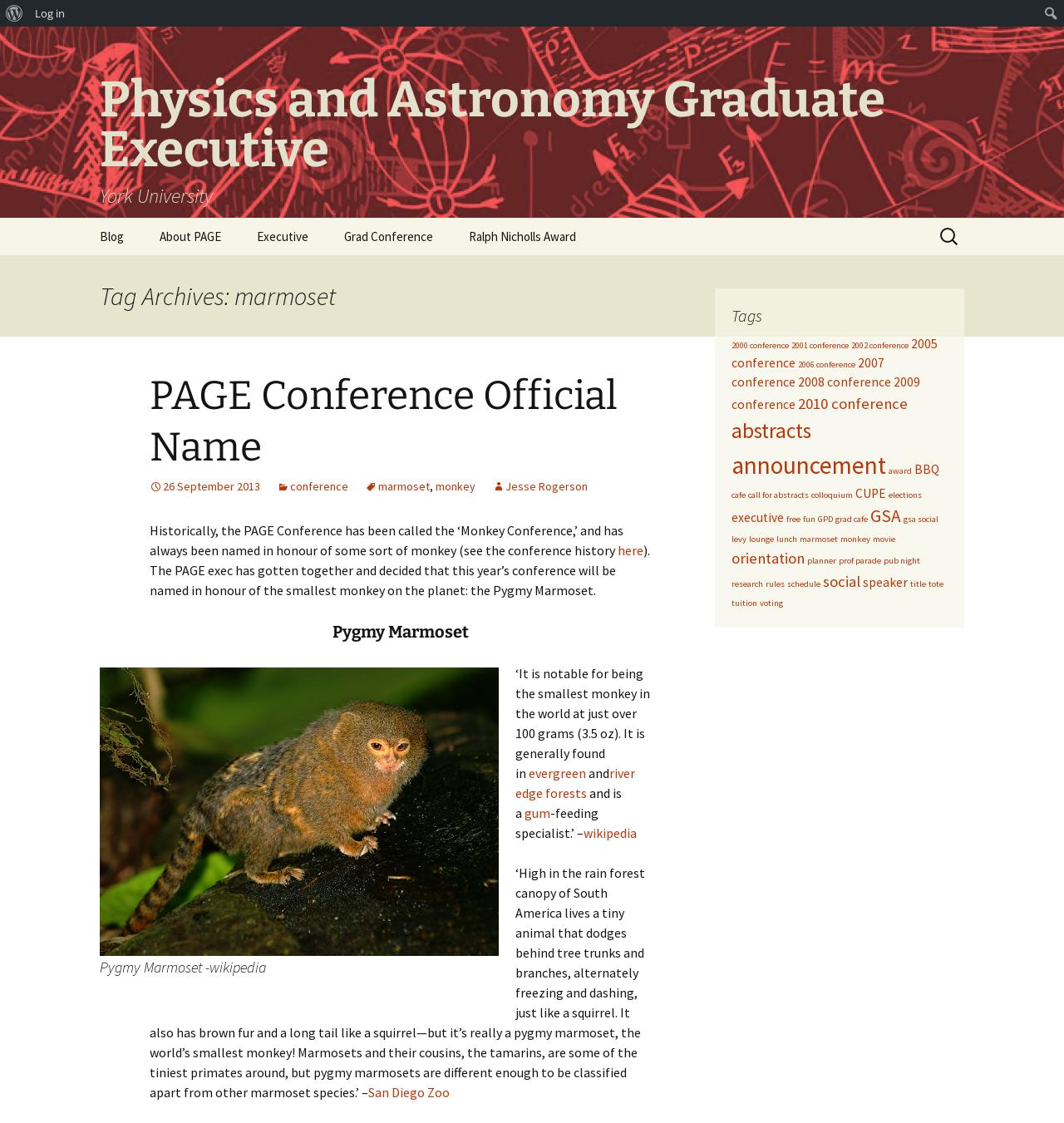What is the name of the university? Please answer the question using a single word or phrase based on the image.

York University